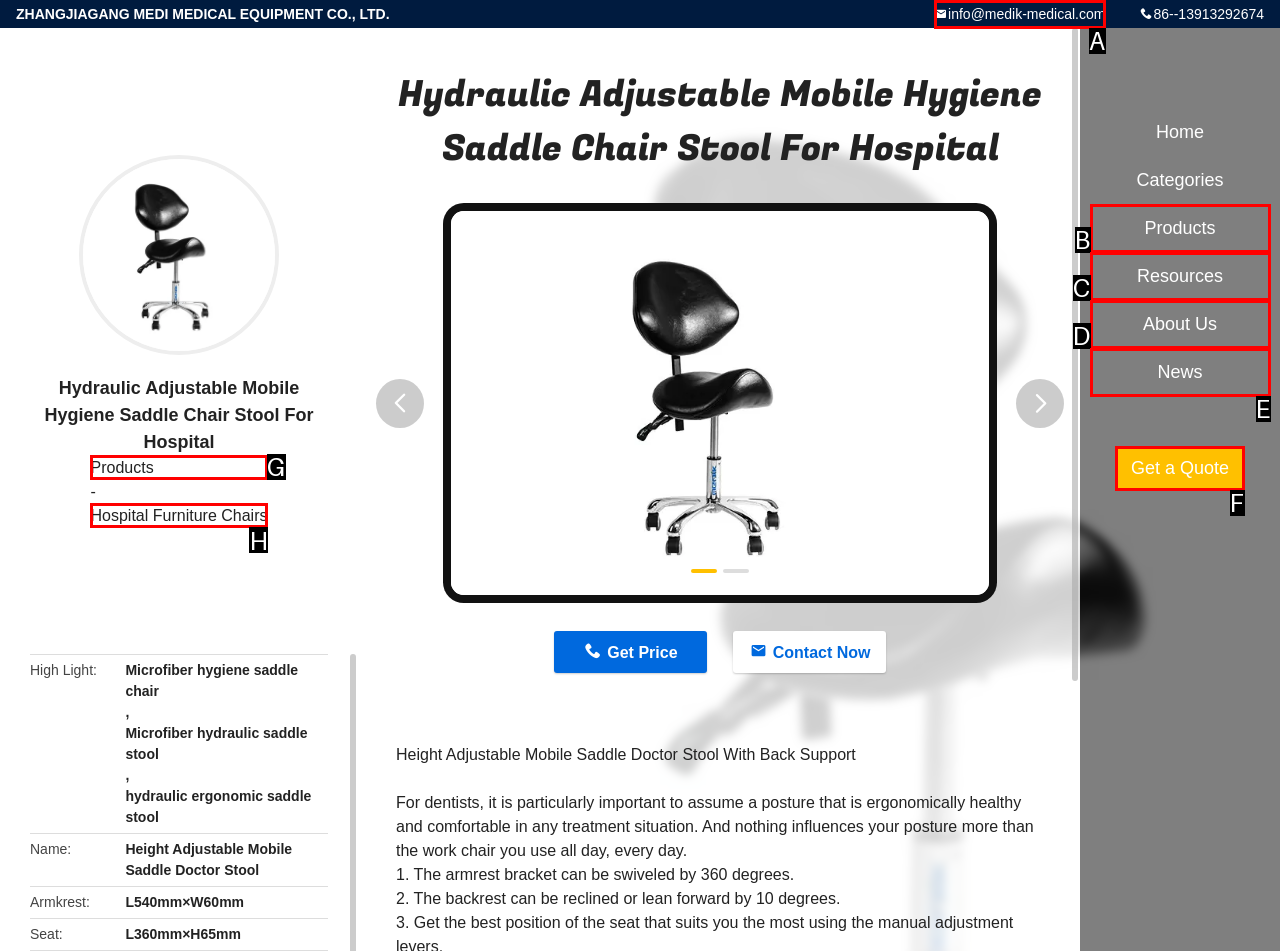Identify the letter of the option to click in order to View product details. Answer with the letter directly.

H